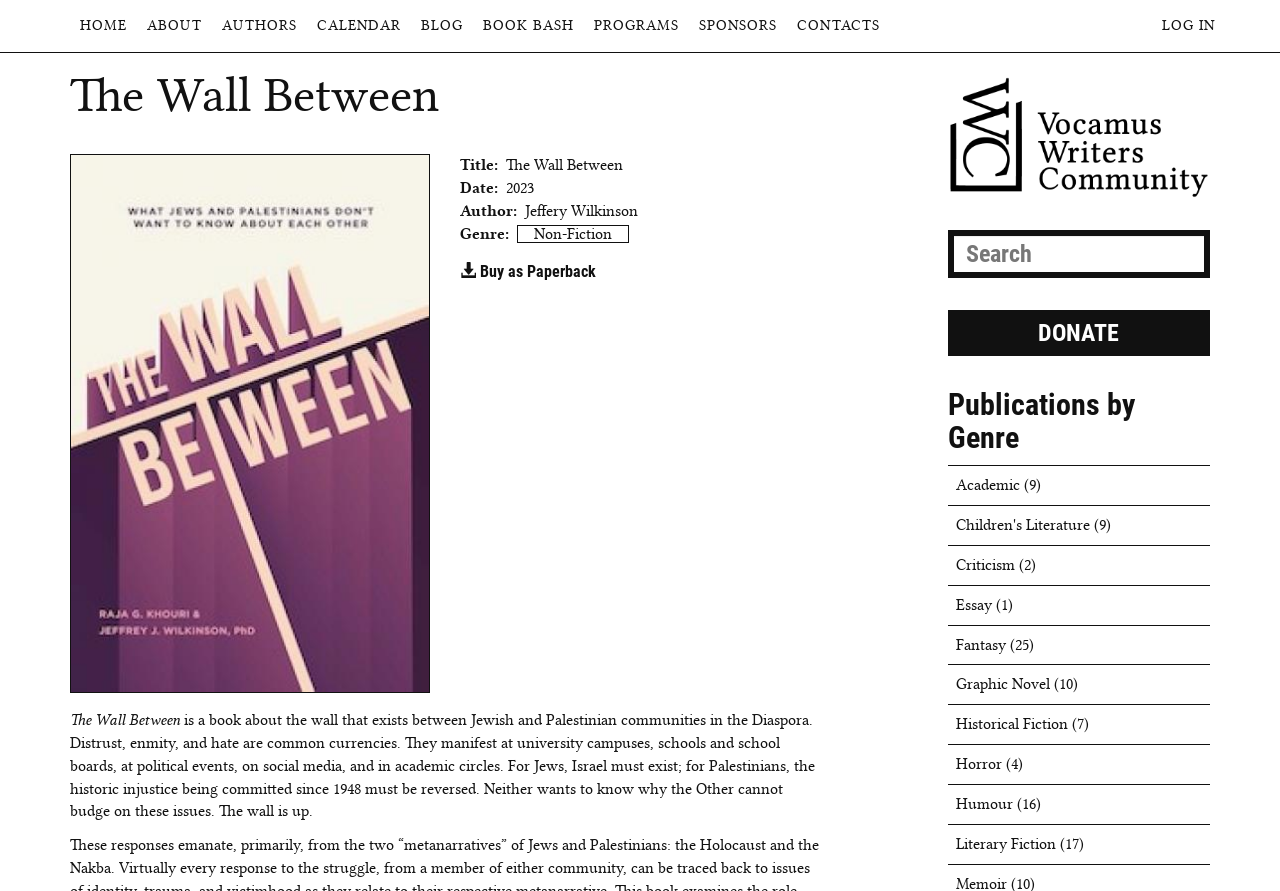Show the bounding box coordinates for the HTML element as described: "Home Improvement19".

None